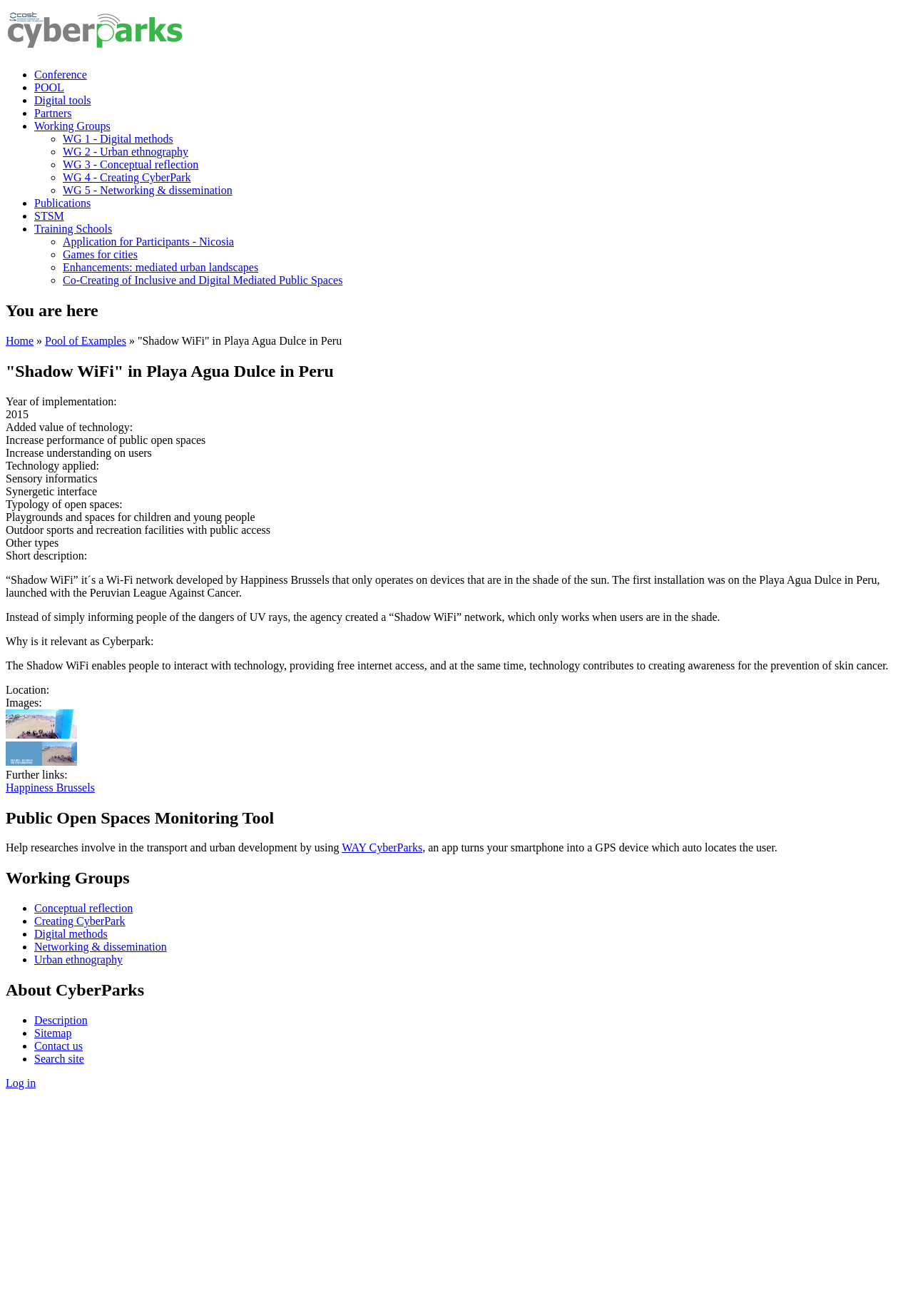Respond to the question below with a single word or phrase:
Where was the first installation of Shadow WiFi?

Playa Agua Dulce in Peru